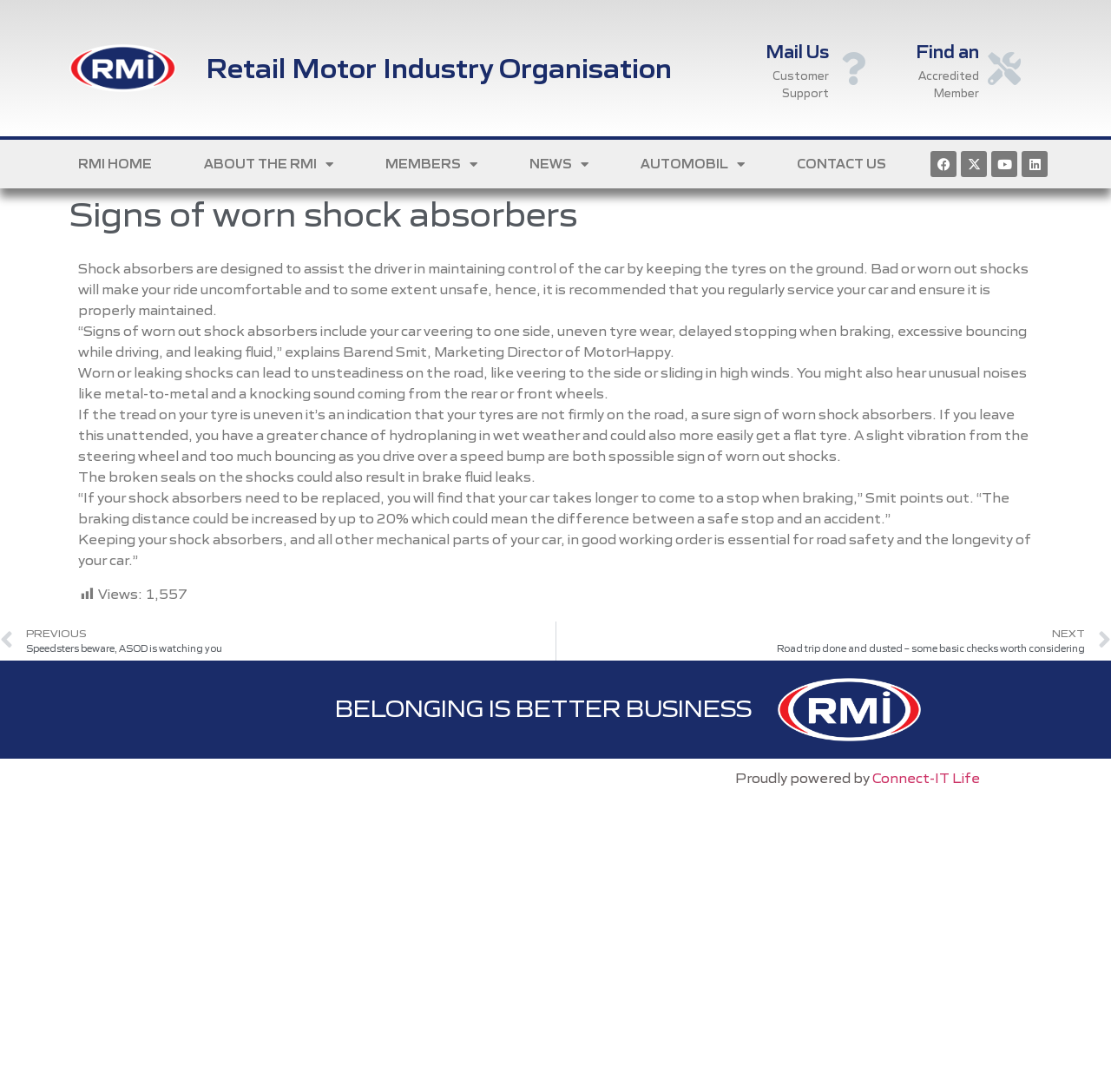What is the name of the organization behind this webpage?
Answer the question in as much detail as possible.

The webpage's heading and logo indicate that the organization behind this webpage is the Retail Motor Industry Organisation, which is likely a trade association or industry group related to the motor industry.